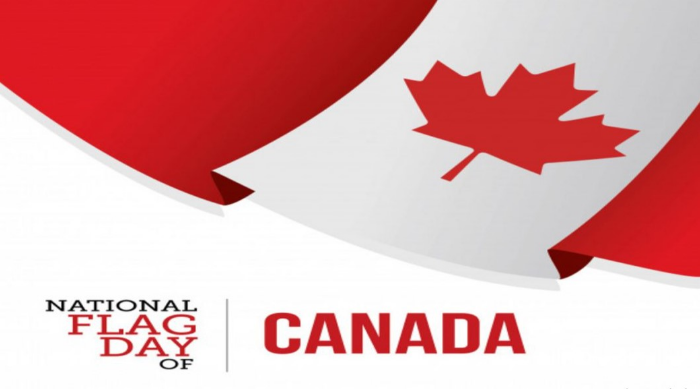What does the Canadian flag symbolize? Observe the screenshot and provide a one-word or short phrase answer.

National pride